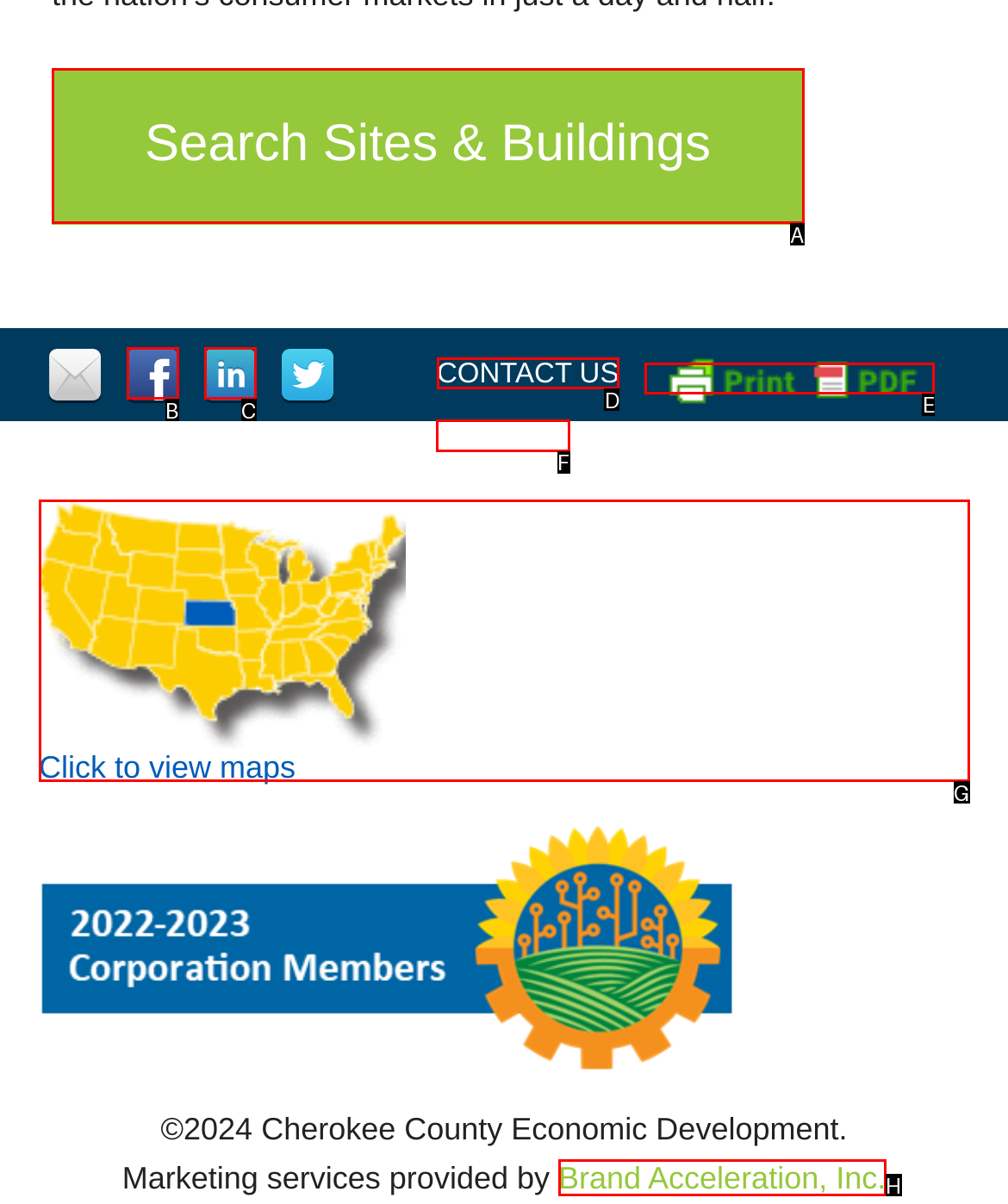Identify the correct choice to execute this task: View site map
Respond with the letter corresponding to the right option from the available choices.

F